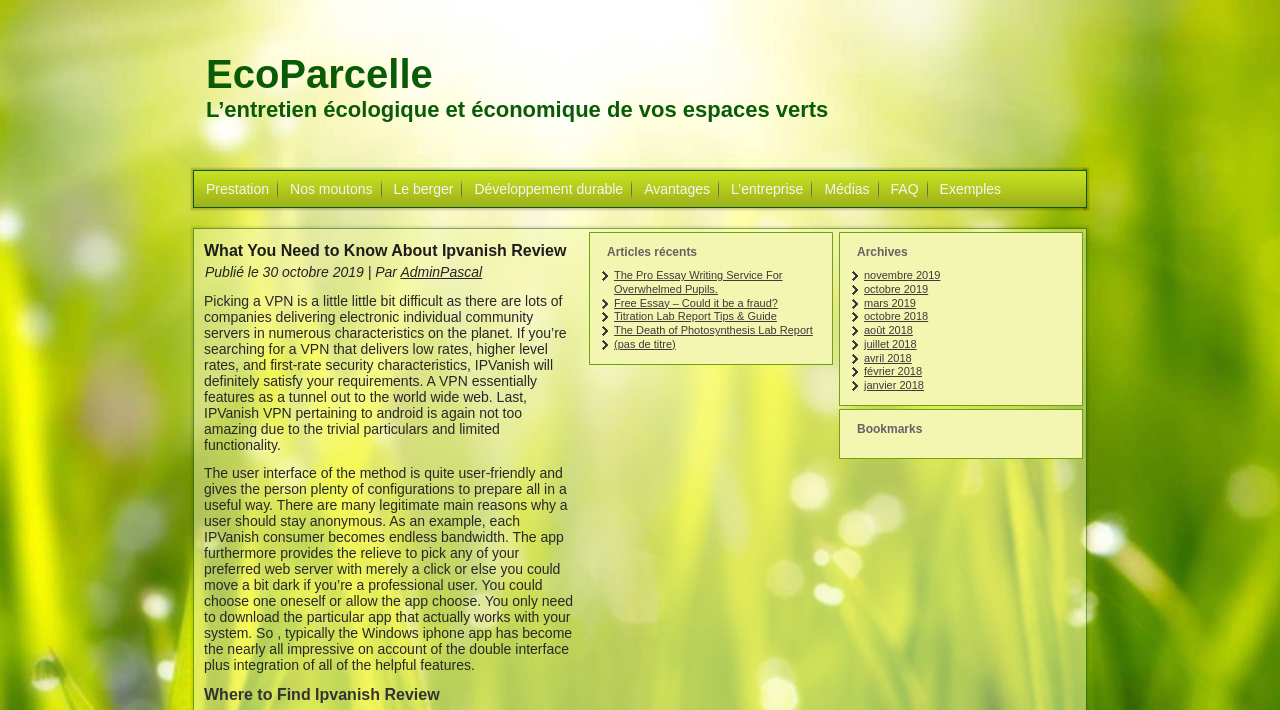What is the main topic of the webpage?
Please respond to the question with a detailed and thorough explanation.

Based on the content of the webpage, specifically the static text elements, it appears that the main topic of the webpage is a review of IPVanish VPN, discussing its features and characteristics.